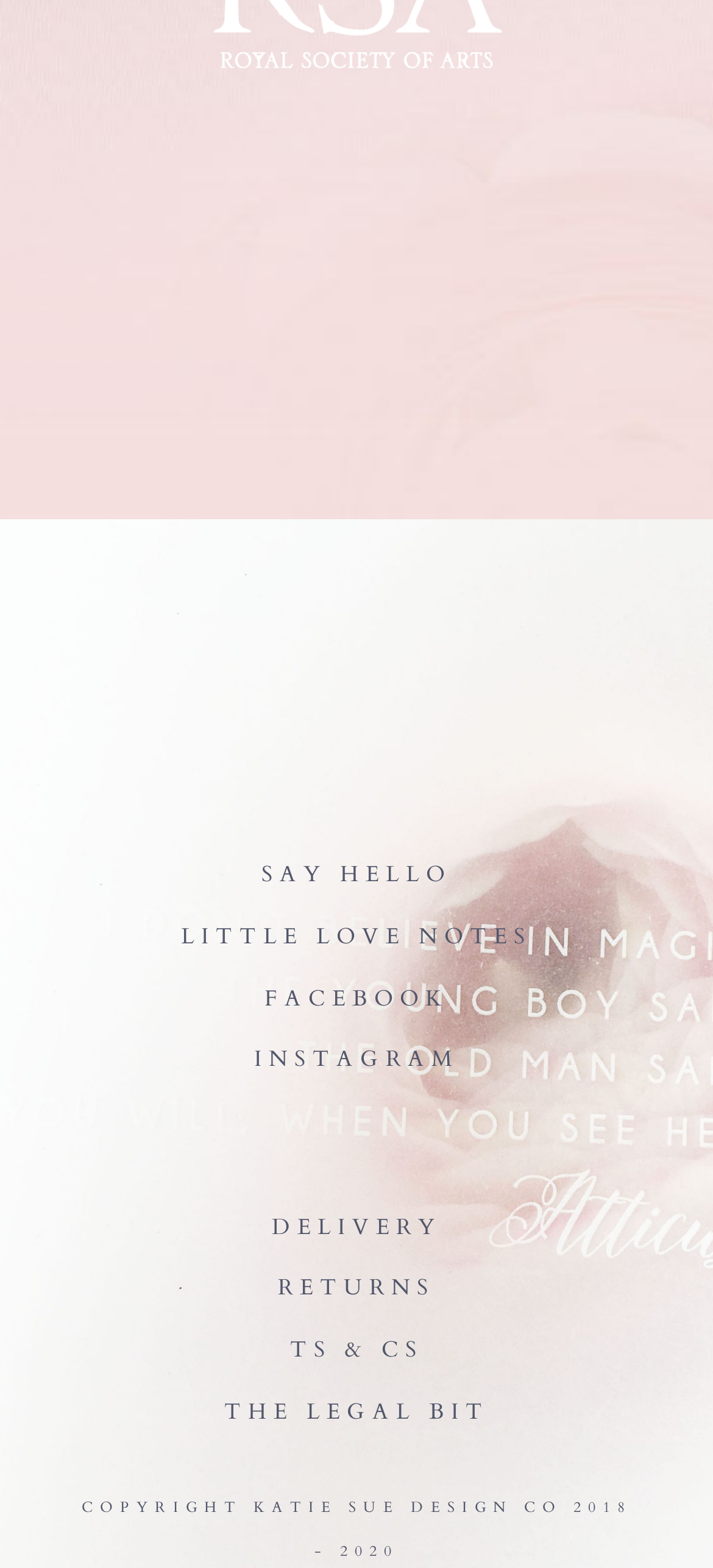Using the details from the image, please elaborate on the following question: What is the first link in the footer section?

I looked at the footer section of the webpage and found that the first link is 'SAY HELLO', which might be a contact or introduction page.